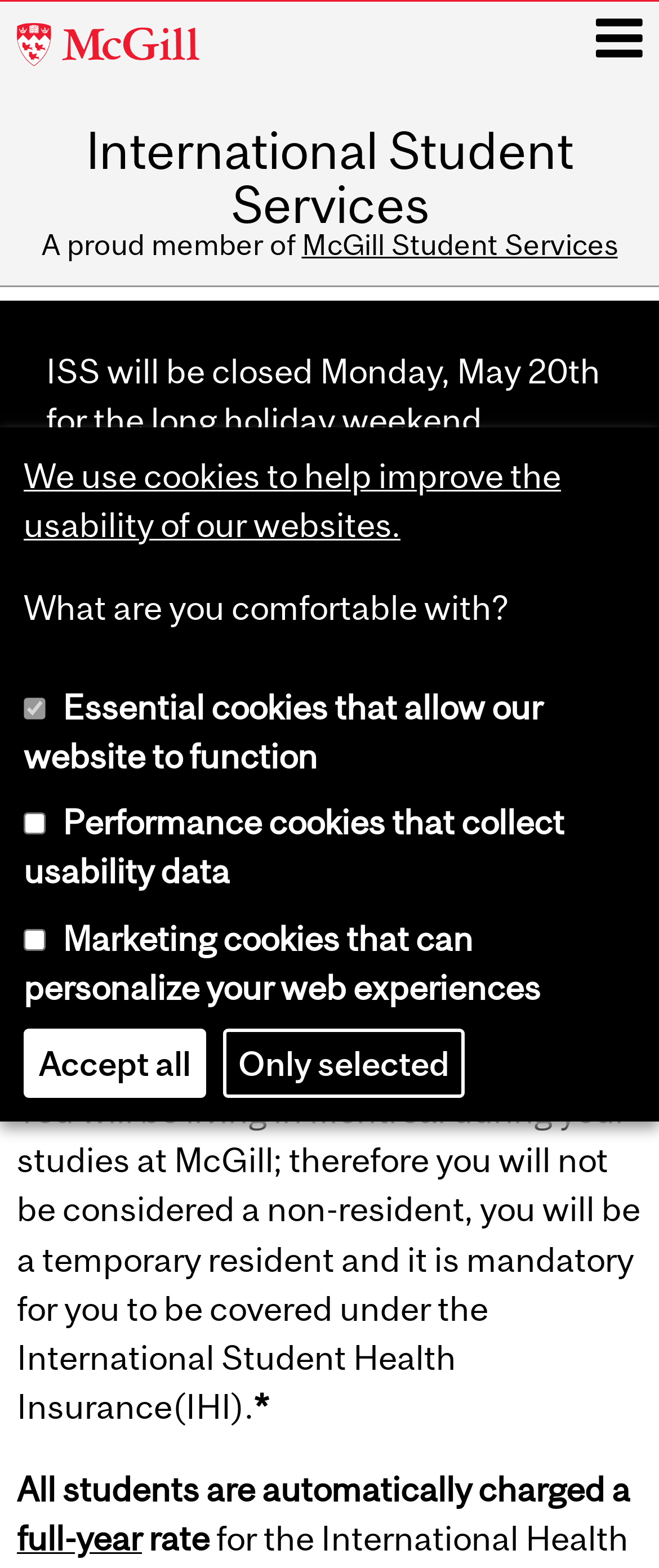Determine the coordinates of the bounding box for the clickable area needed to execute this instruction: "Contact ISS".

[0.07, 0.41, 0.358, 0.452]